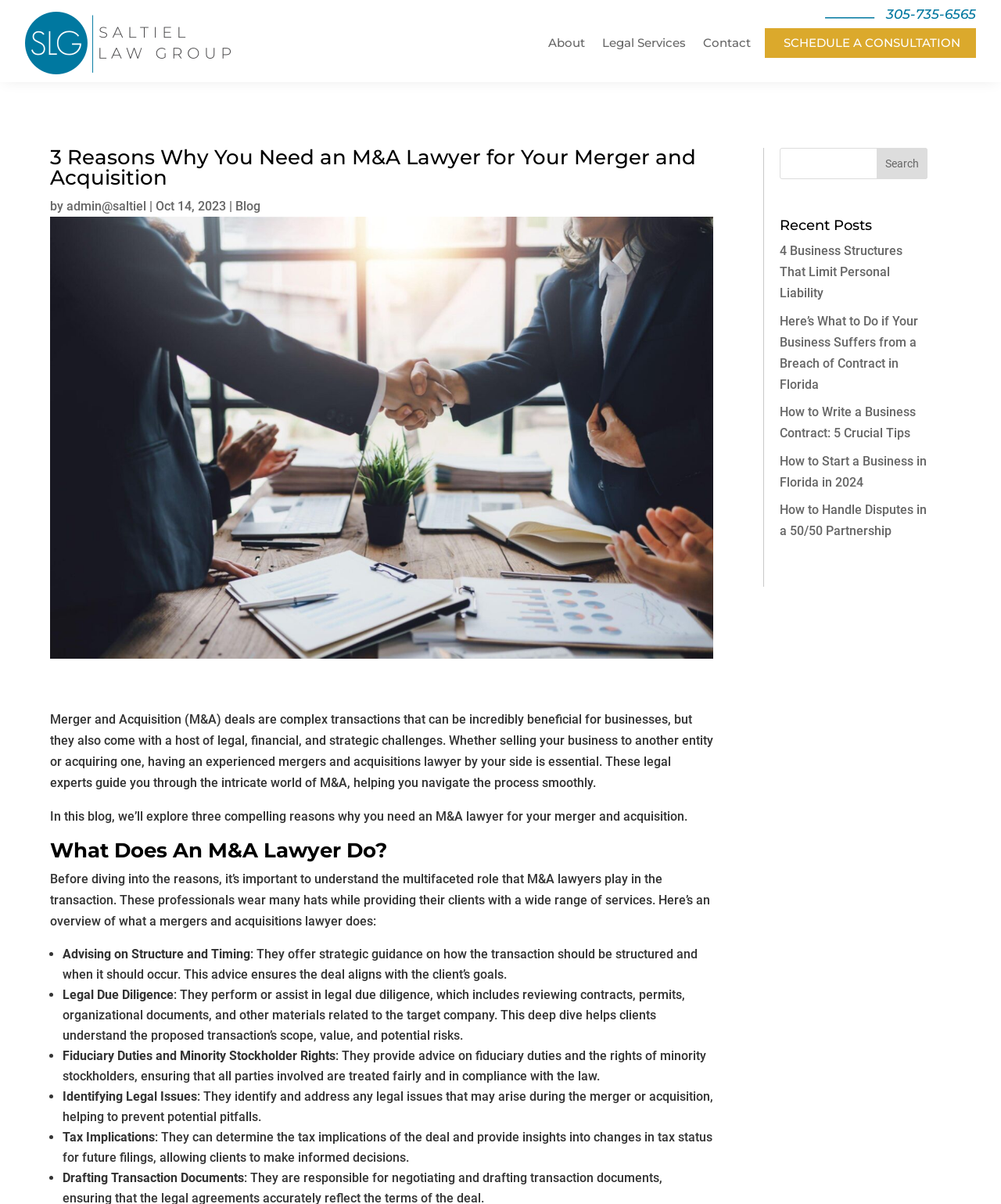What is the purpose of the search bar?
Based on the image, answer the question with as much detail as possible.

I found the purpose of the search bar by looking at its location and design, which suggests that it is intended for users to search the website for specific content. The search bar is accompanied by a button labeled 'Search', which further supports this conclusion.